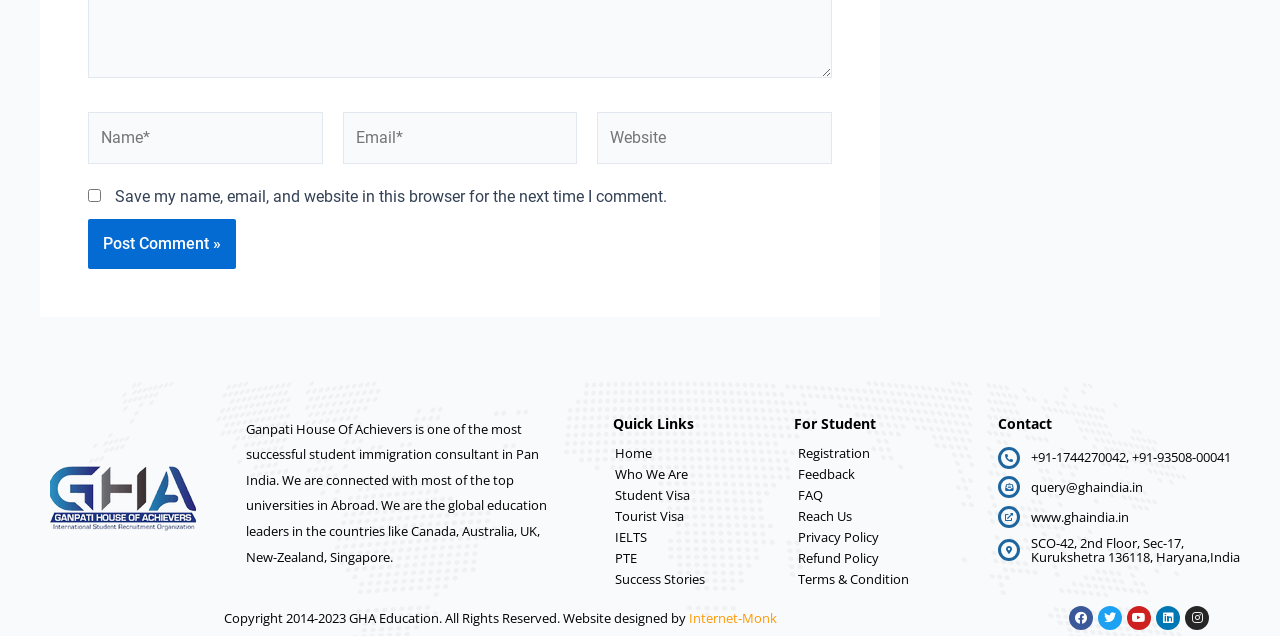What social media platforms are linked on the webpage?
From the details in the image, answer the question comprehensively.

The social media platforms are linked at the bottom of the webpage, with their respective icons and labels, such as 'Facebook ', 'Twitter ', and so on.